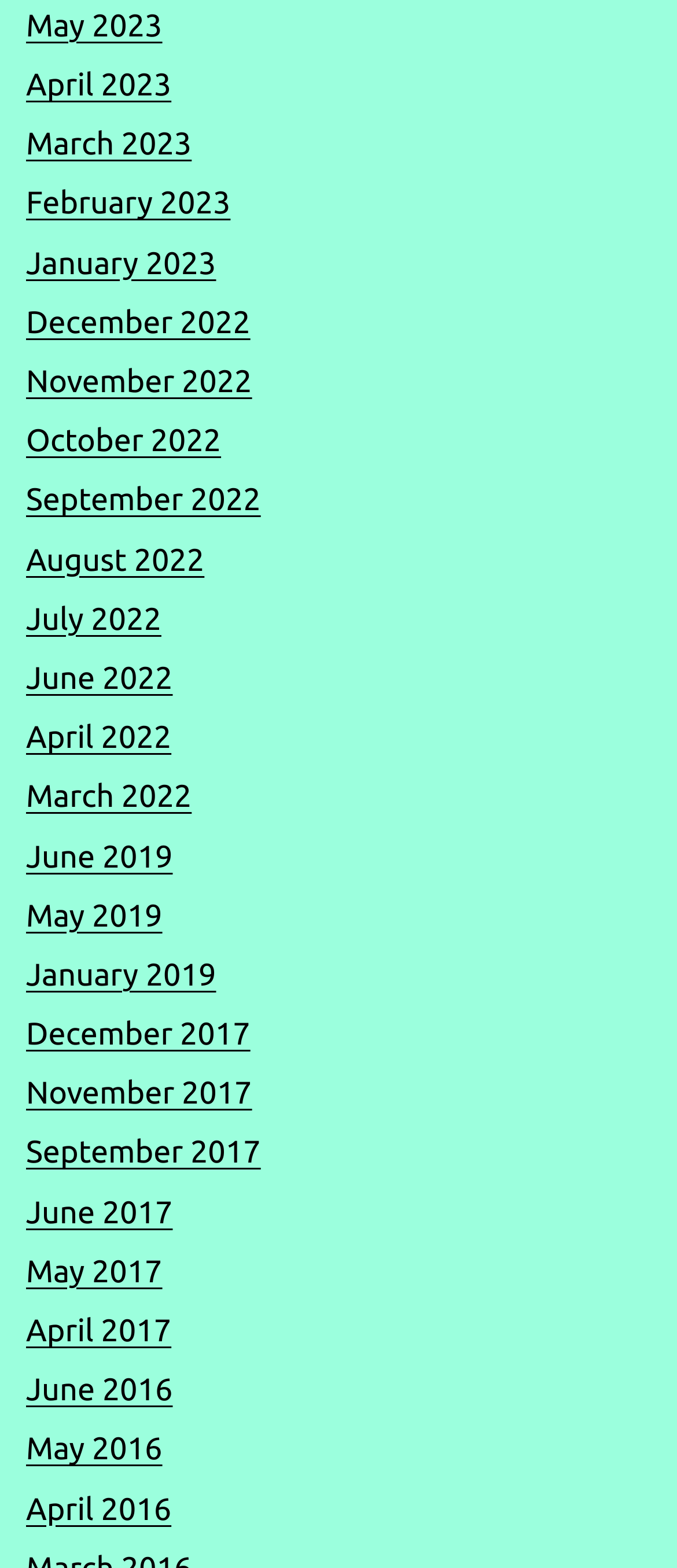Identify the bounding box coordinates of the clickable region required to complete the instruction: "Contact Petersen Media via email". The coordinates should be given as four float numbers within the range of 0 and 1, i.e., [left, top, right, bottom].

None